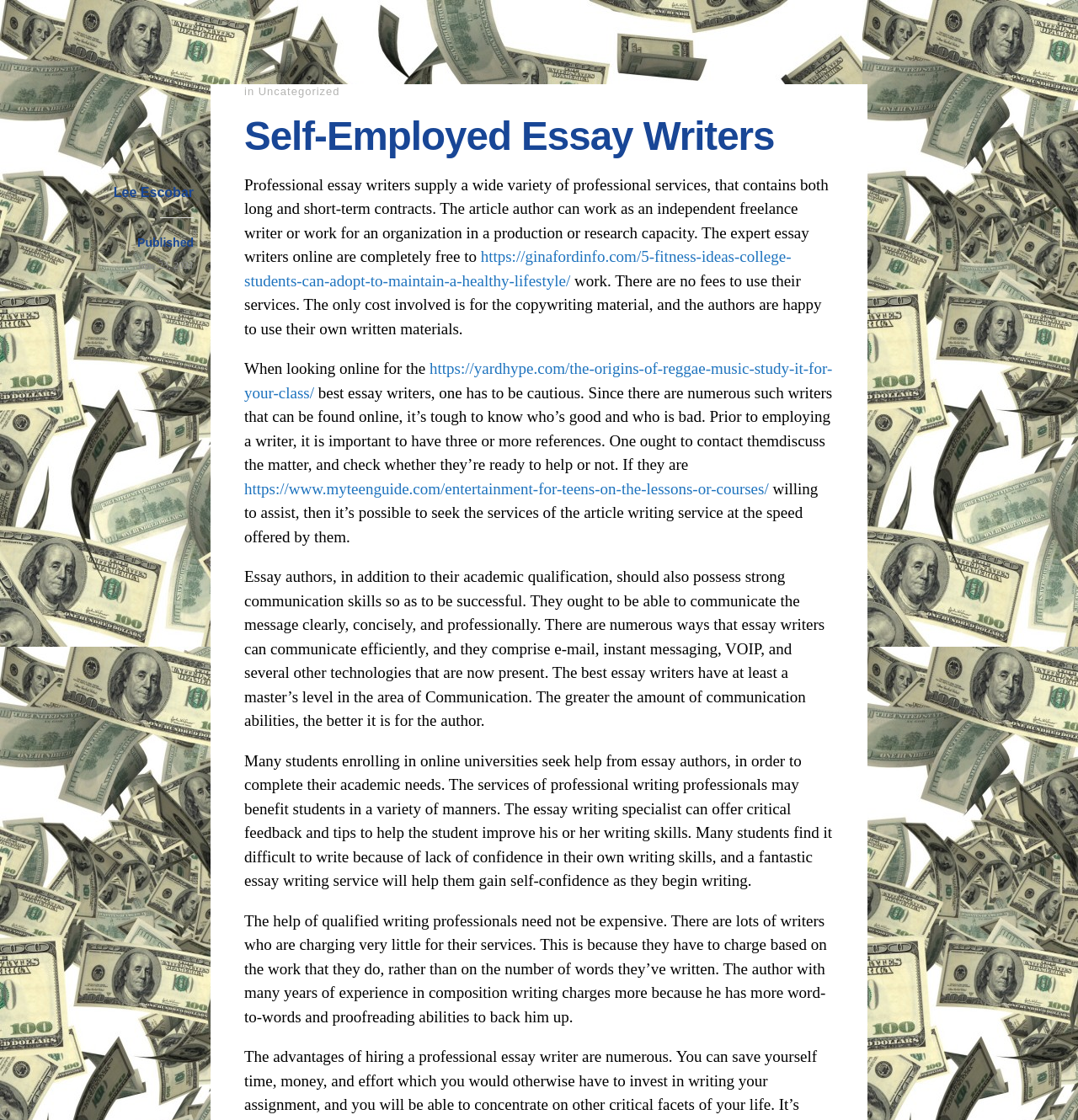What is the main topic of the article?
Please use the image to provide an in-depth answer to the question.

The main topic of the article is Self-Employed Essay Writers, which can be inferred from the heading element with the text 'Self-Employed Essay Writers' and the content of the article, which discusses the services and qualities of professional essay writers.